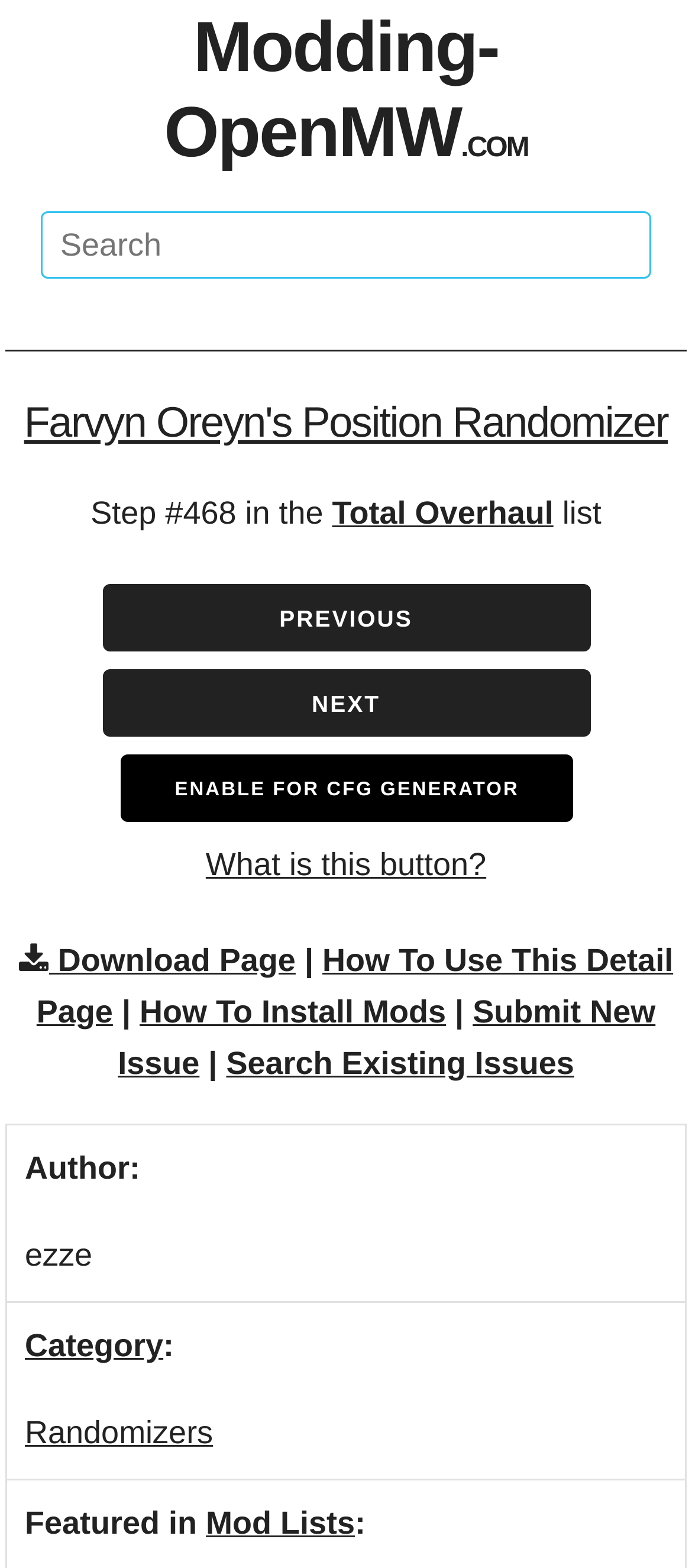Using the element description provided, determine the bounding box coordinates in the format (top-left x, top-left y, bottom-right x, bottom-right y). Ensure that all values are floating point numbers between 0 and 1. Element description: Total Overhaul

[0.48, 0.316, 0.8, 0.339]